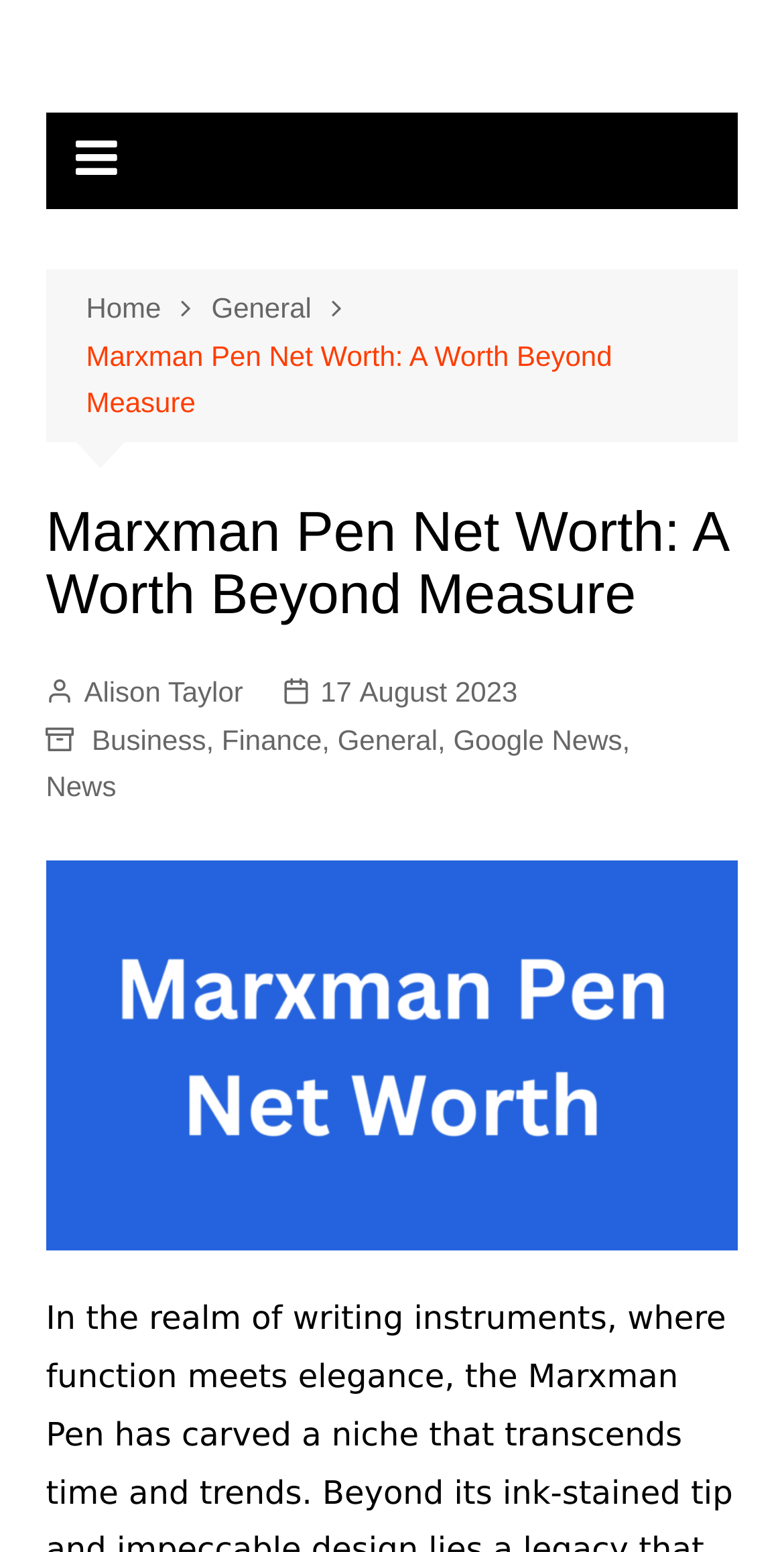Find the bounding box coordinates for the area you need to click to carry out the instruction: "Email us at info@murchisonfallssafaris.com". The coordinates should be four float numbers between 0 and 1, indicated as [left, top, right, bottom].

None